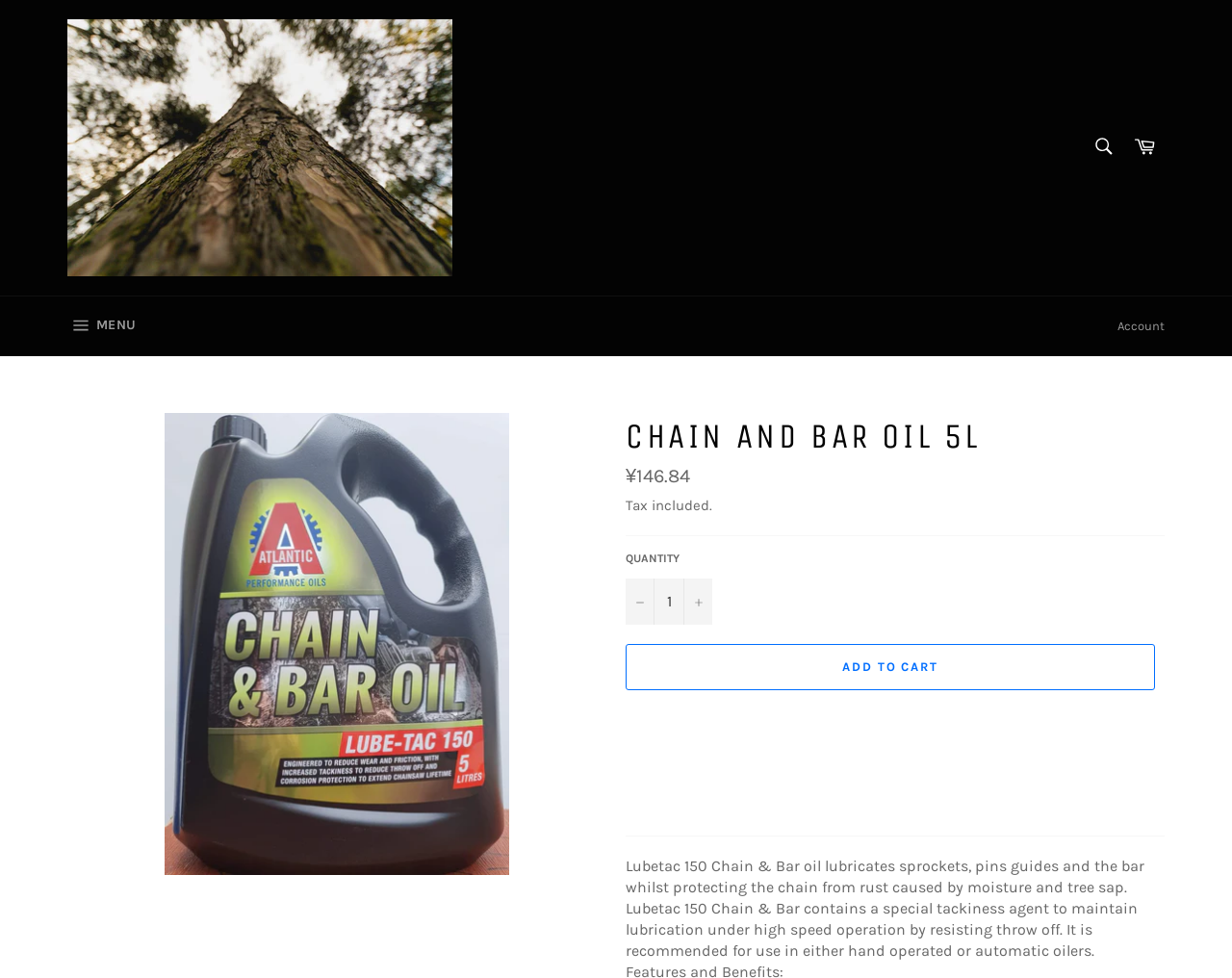Identify the bounding box coordinates necessary to click and complete the given instruction: "View cart".

[0.912, 0.129, 0.945, 0.173]